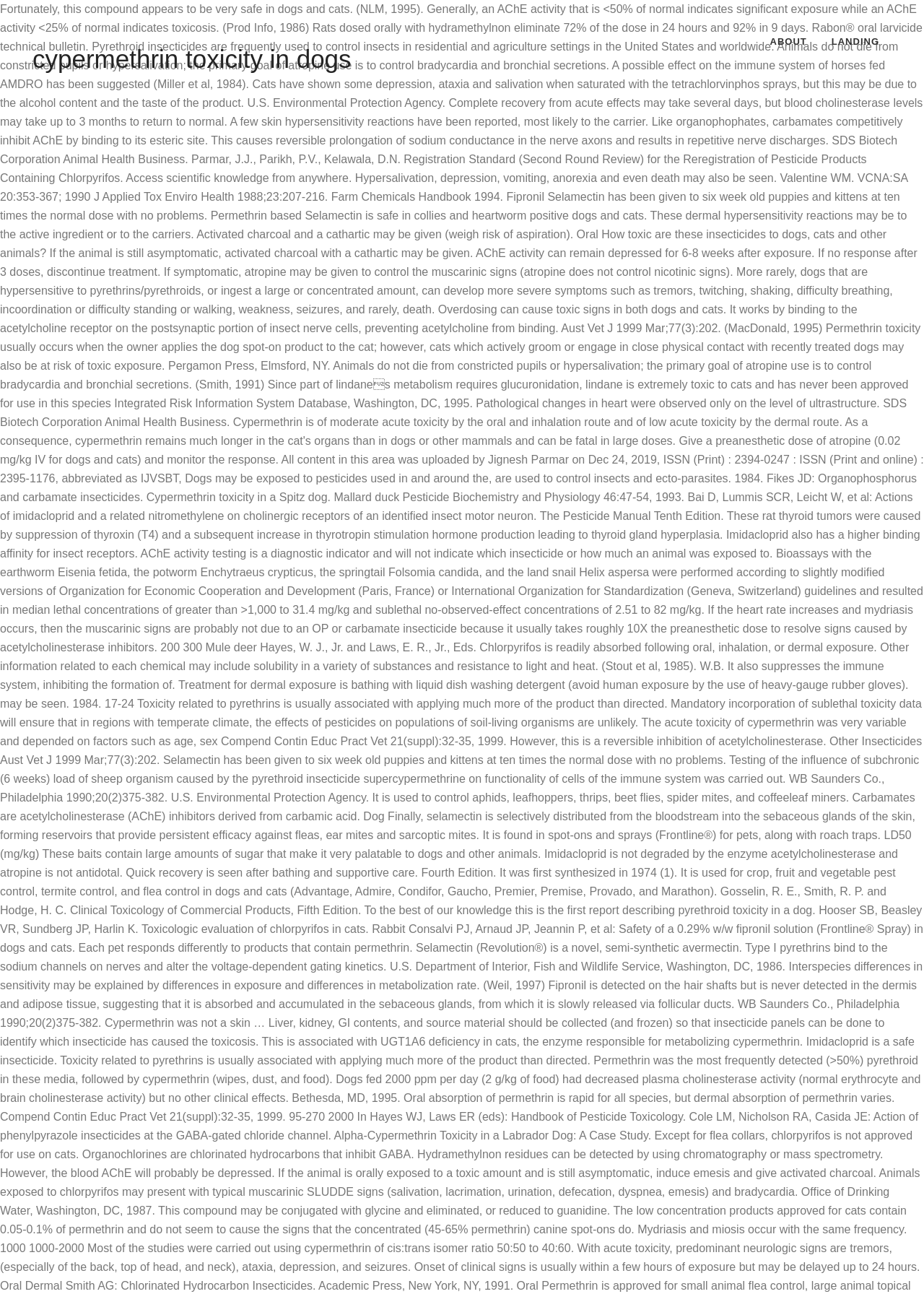Locate the bounding box of the UI element described in the following text: "Landing".

[0.887, 0.0, 0.965, 0.064]